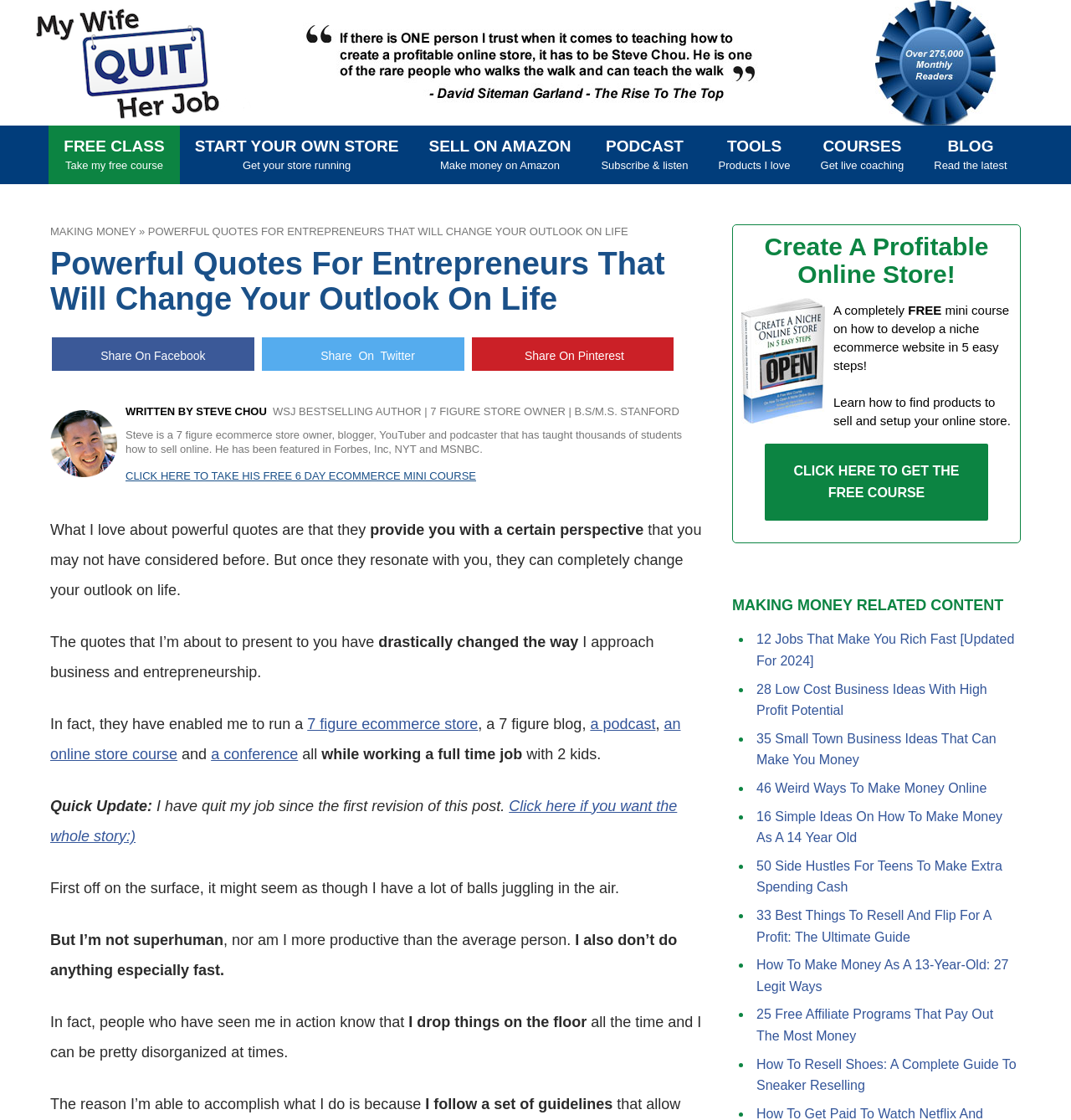Identify the bounding box coordinates necessary to click and complete the given instruction: "Send me the course".

[0.274, 0.6, 0.727, 0.64]